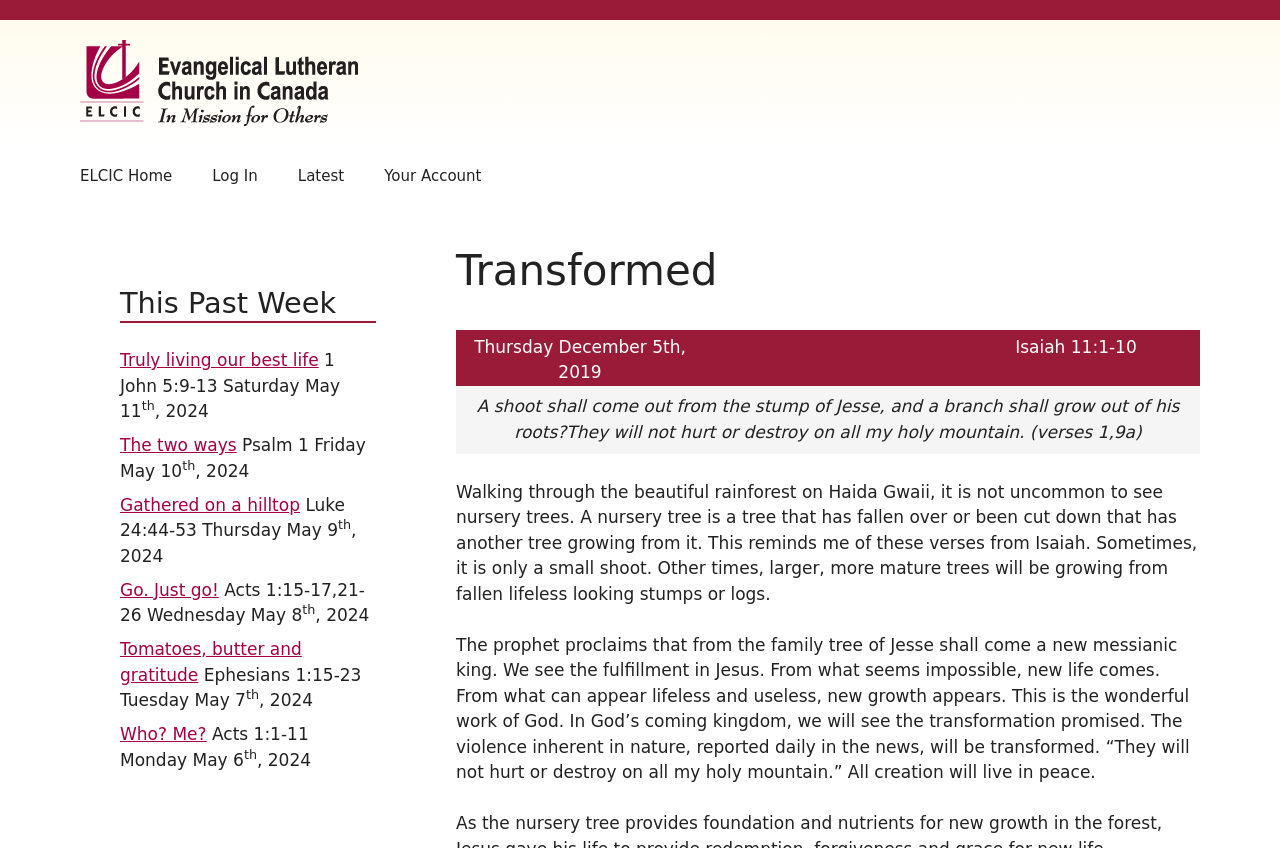How many articles are listed in the 'This Past Week' section?
Please answer the question as detailed as possible.

The 'This Past Week' section is located in the complementary element and contains 7 articles, each with a link and a corresponding date.